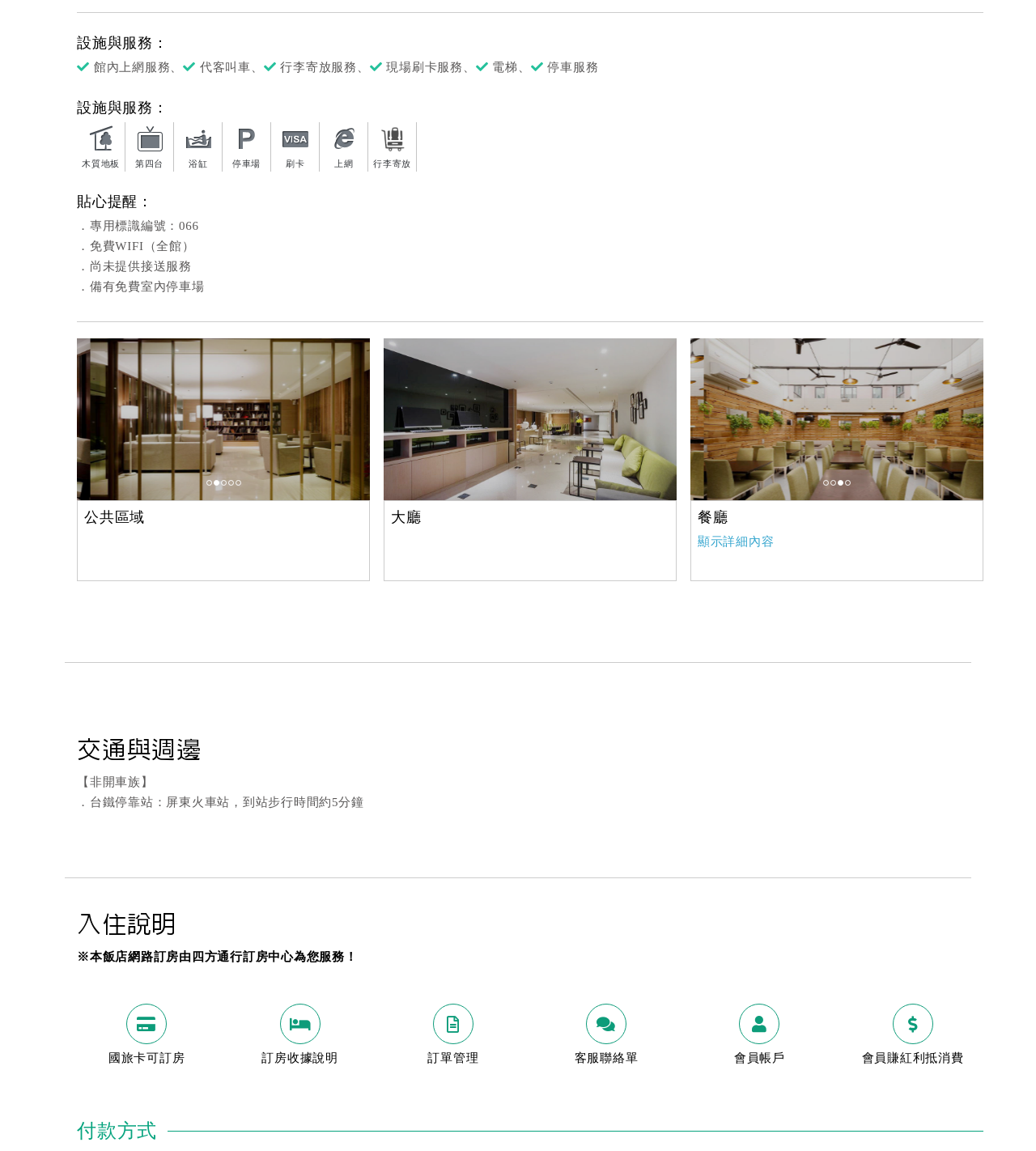Identify the bounding box coordinates of the part that should be clicked to carry out this instruction: "Click the '公共區域' link".

[0.081, 0.441, 0.35, 0.459]